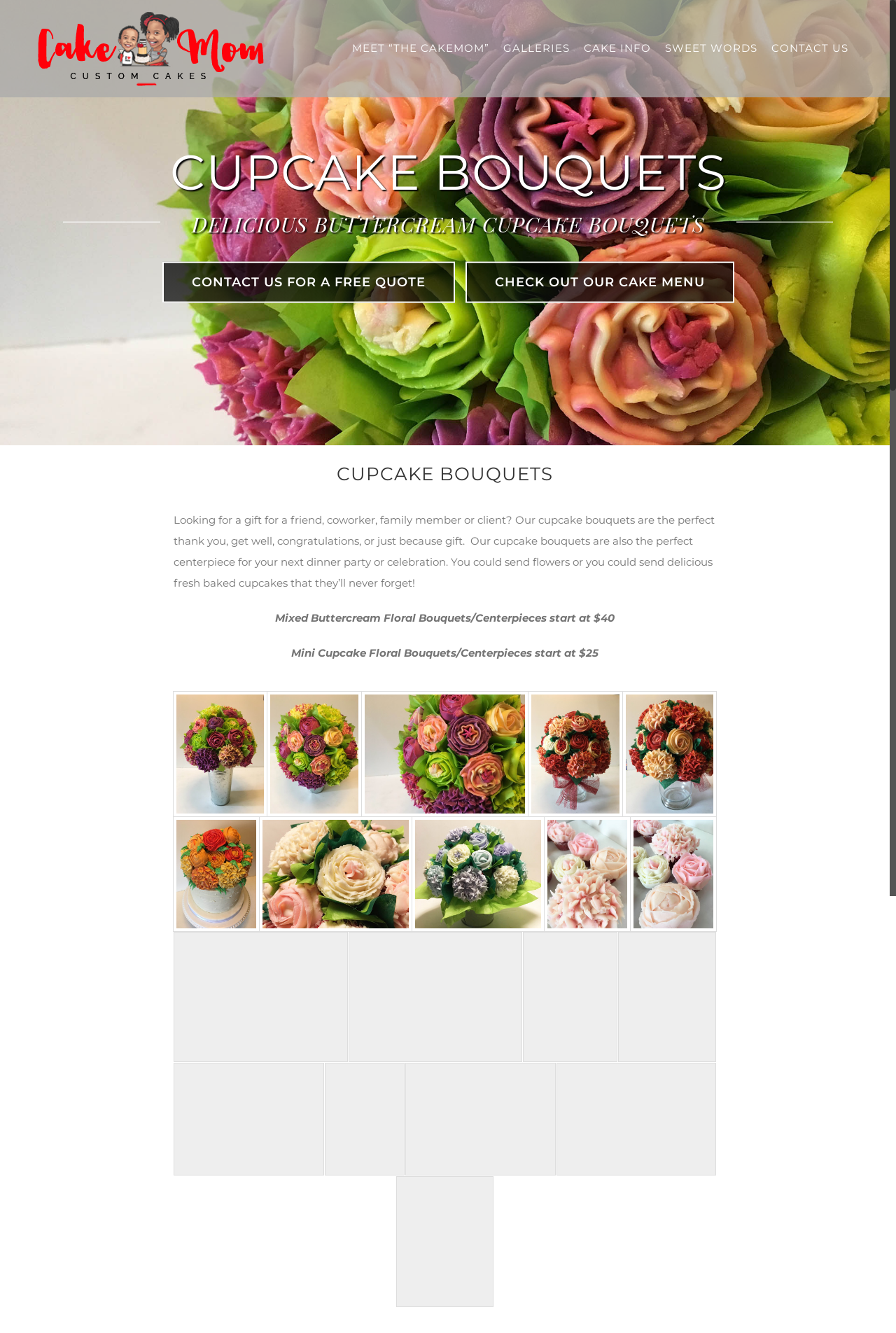Locate the bounding box coordinates of the region to be clicked to comply with the following instruction: "Click the logo to go to the homepage". The coordinates must be four float numbers between 0 and 1, in the form [left, top, right, bottom].

[0.039, 0.006, 0.297, 0.067]